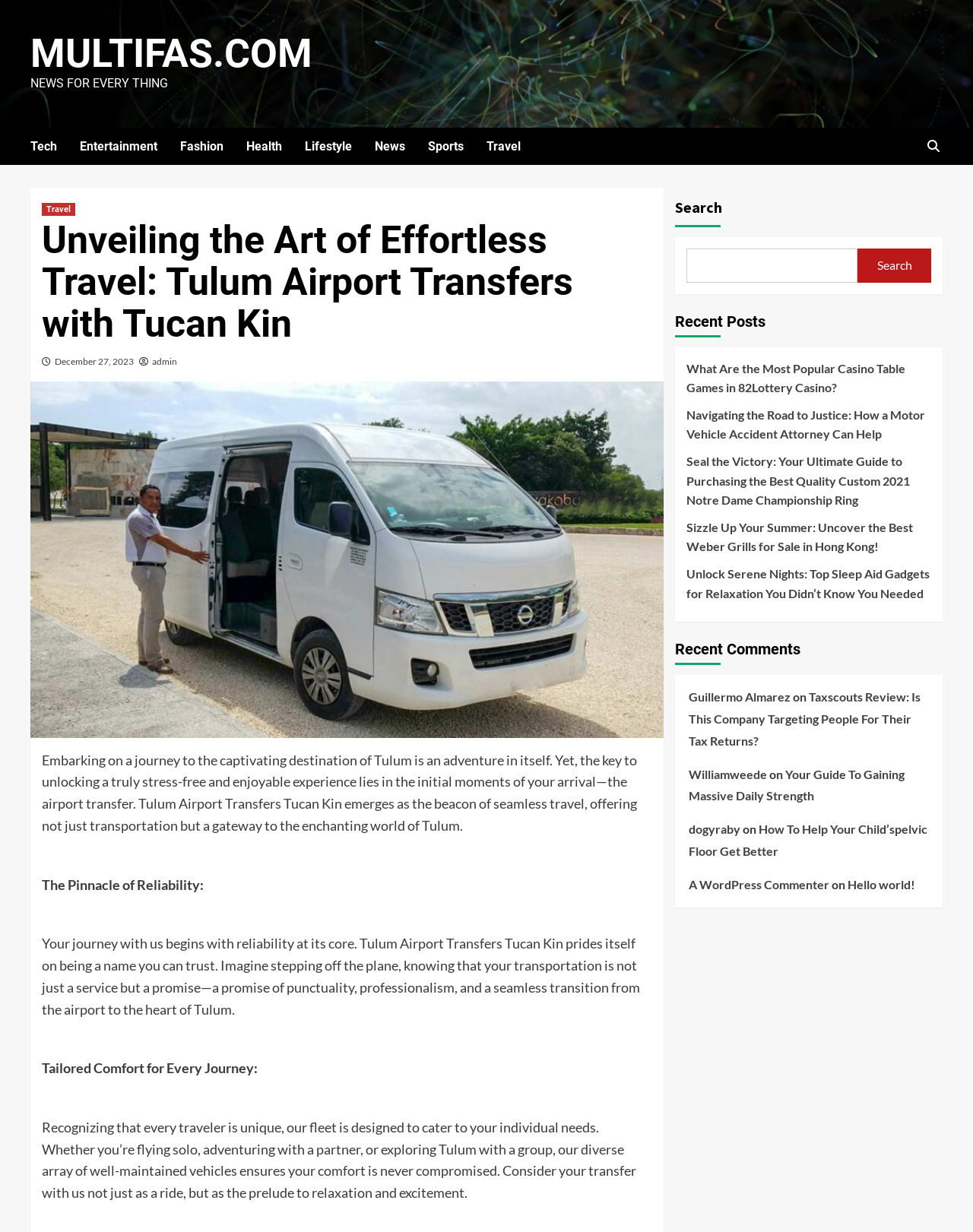Please identify the bounding box coordinates of the area I need to click to accomplish the following instruction: "Explore the 'Recent Posts' section".

[0.693, 0.251, 0.786, 0.274]